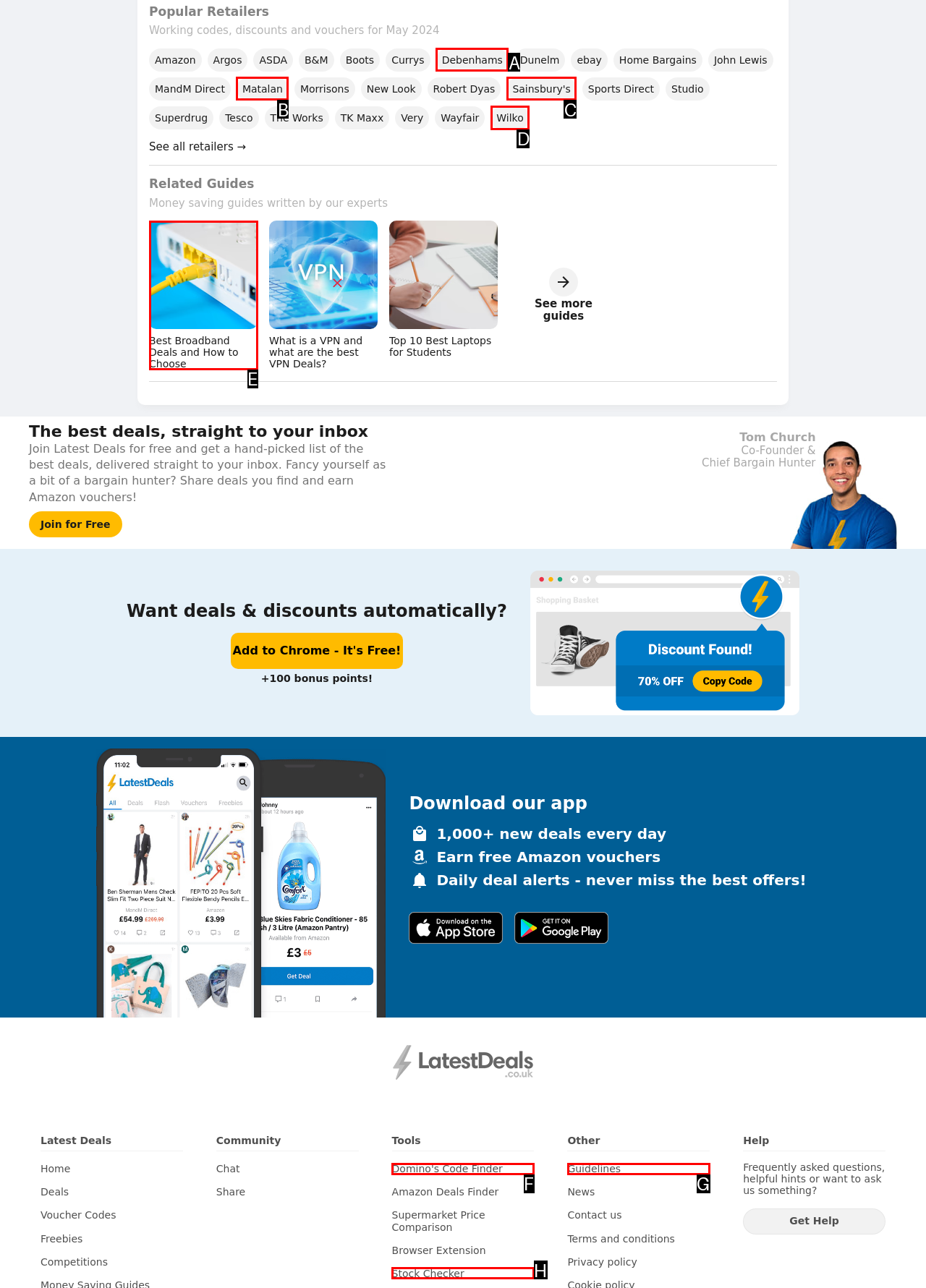Match the description: parent_node: Email: name="Email" to the appropriate HTML element. Respond with the letter of your selected option.

None